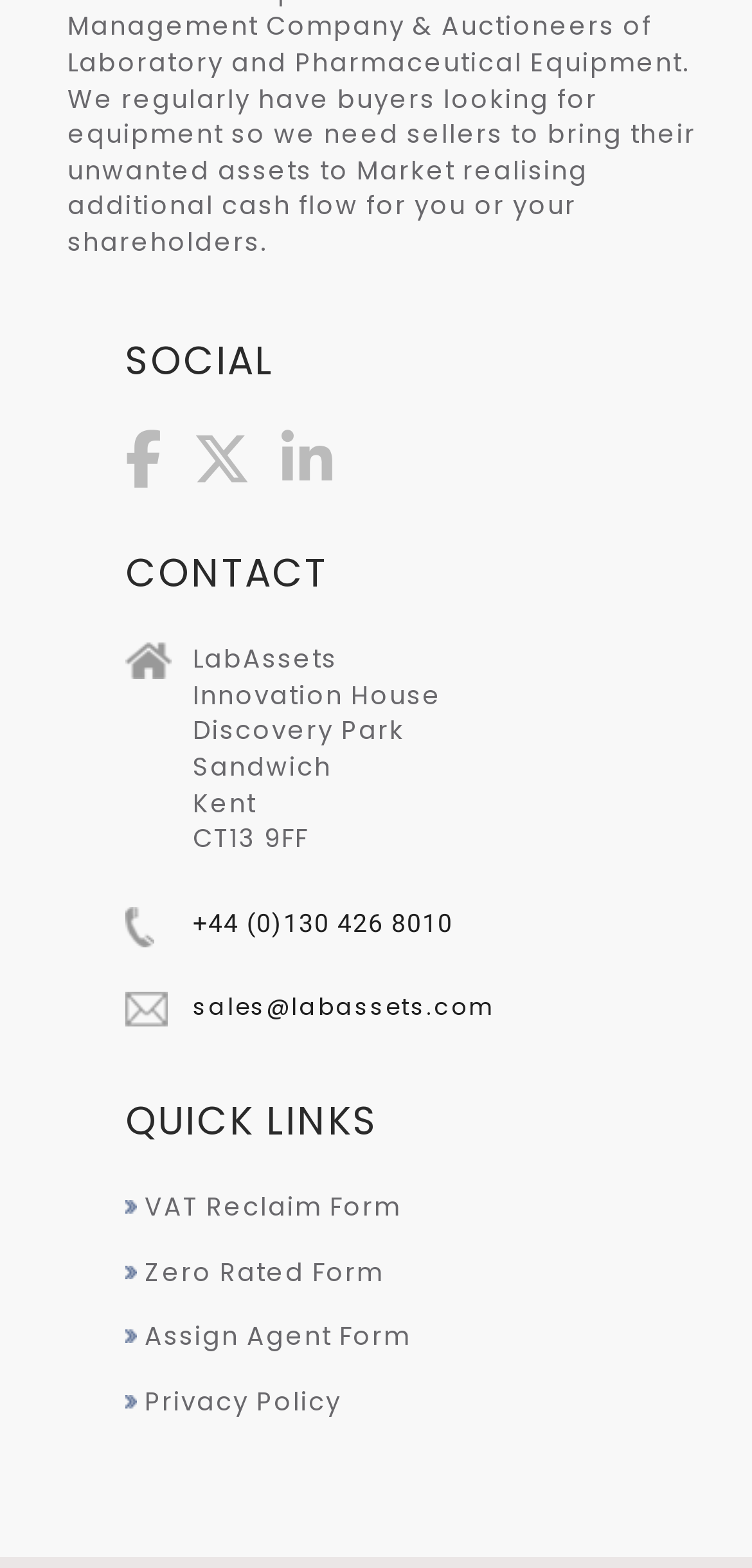Please answer the following question using a single word or phrase: 
What is the email address?

sales@labassets.com